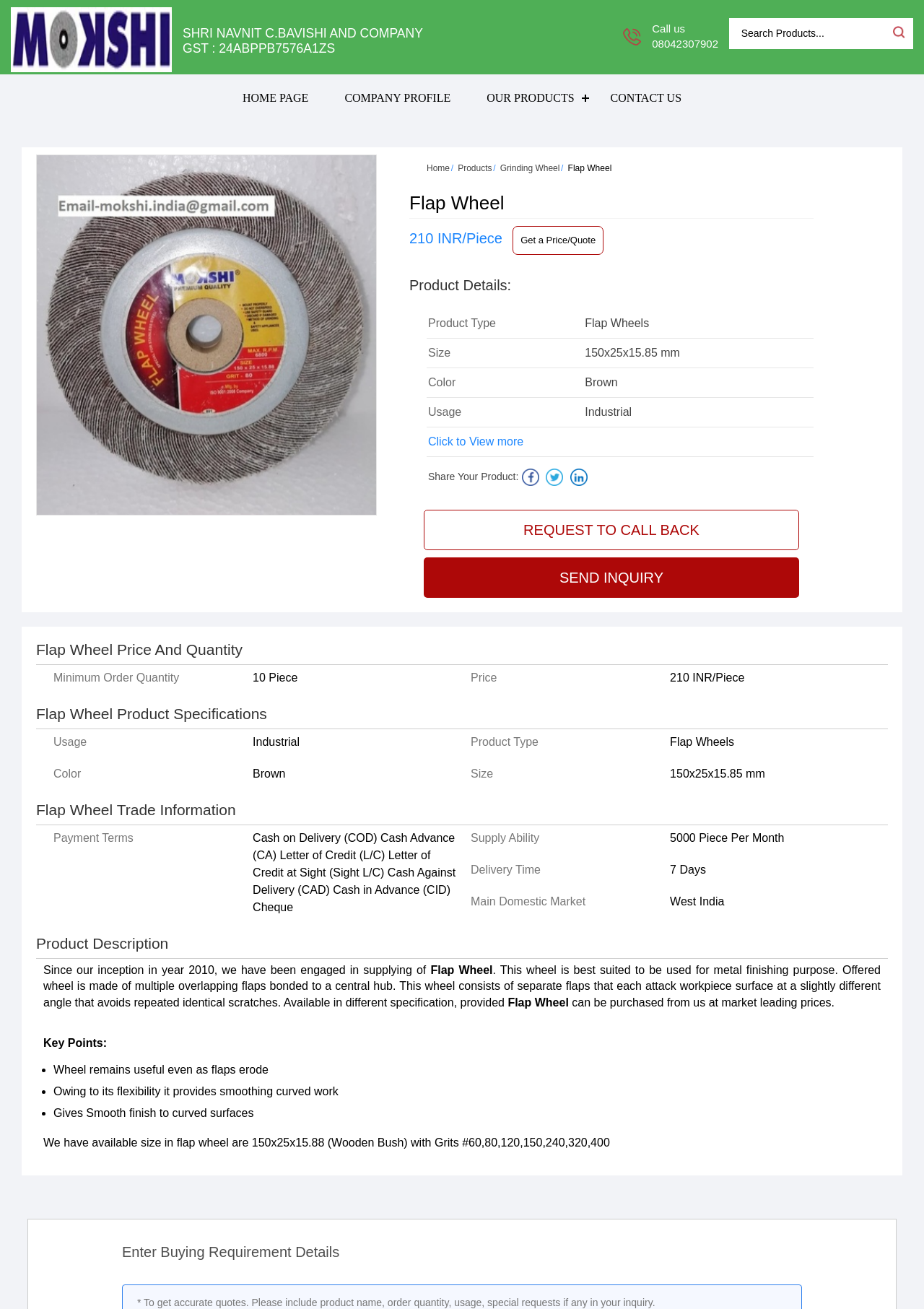Provide the bounding box coordinates, formatted as (top-left x, top-left y, bottom-right x, bottom-right y), with all values being floating point numbers between 0 and 1. Identify the bounding box of the UI element that matches the description: Contact Us

[0.641, 0.057, 0.757, 0.093]